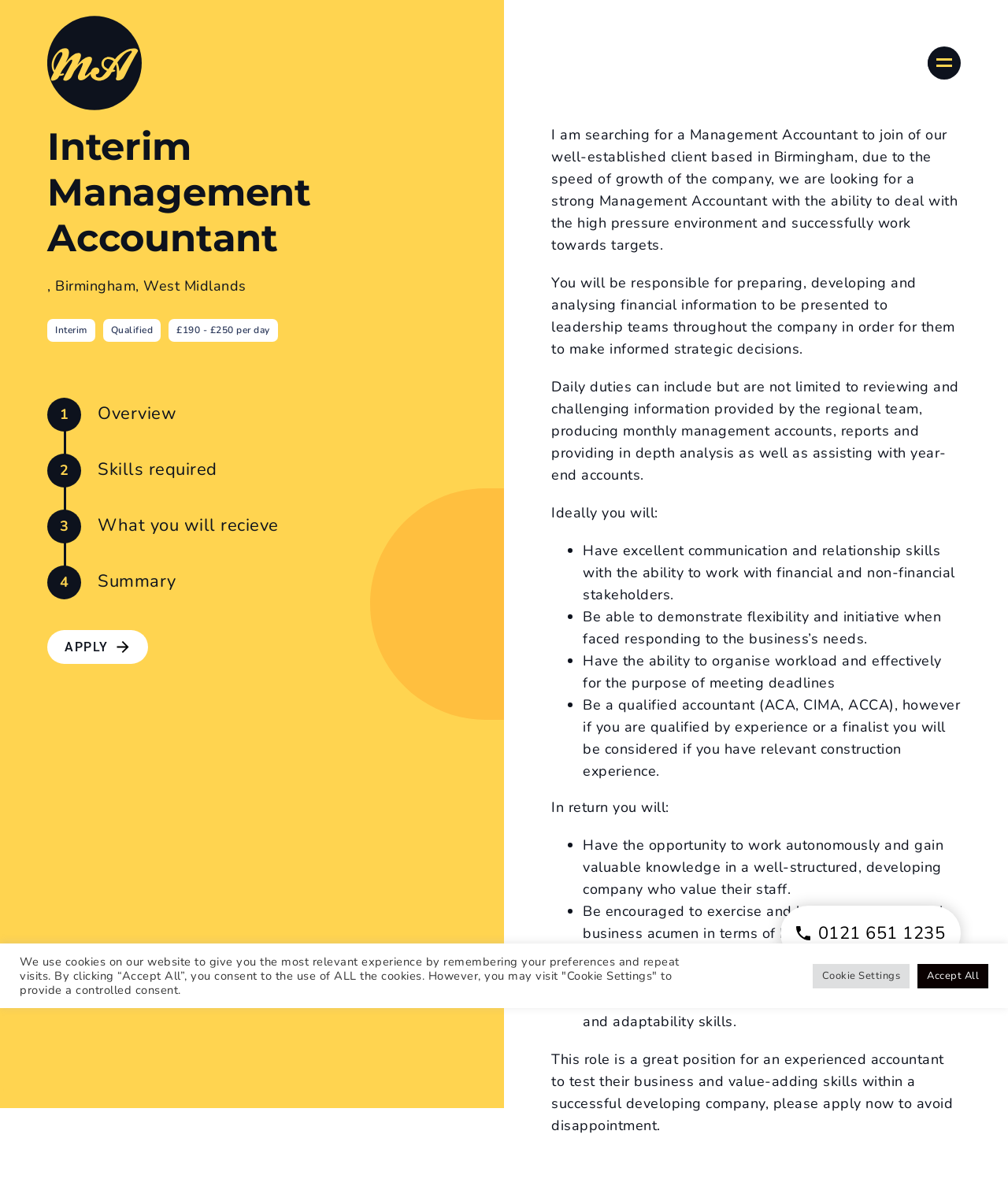What are the key skills required for the job?
Please answer the question with as much detail as possible using the screenshot.

Based on the webpage content, specifically the section 'Skills required', it is clear that the key skills required for the job include excellent communication and relationship skills, as well as the ability to work with financial and non-financial stakeholders.